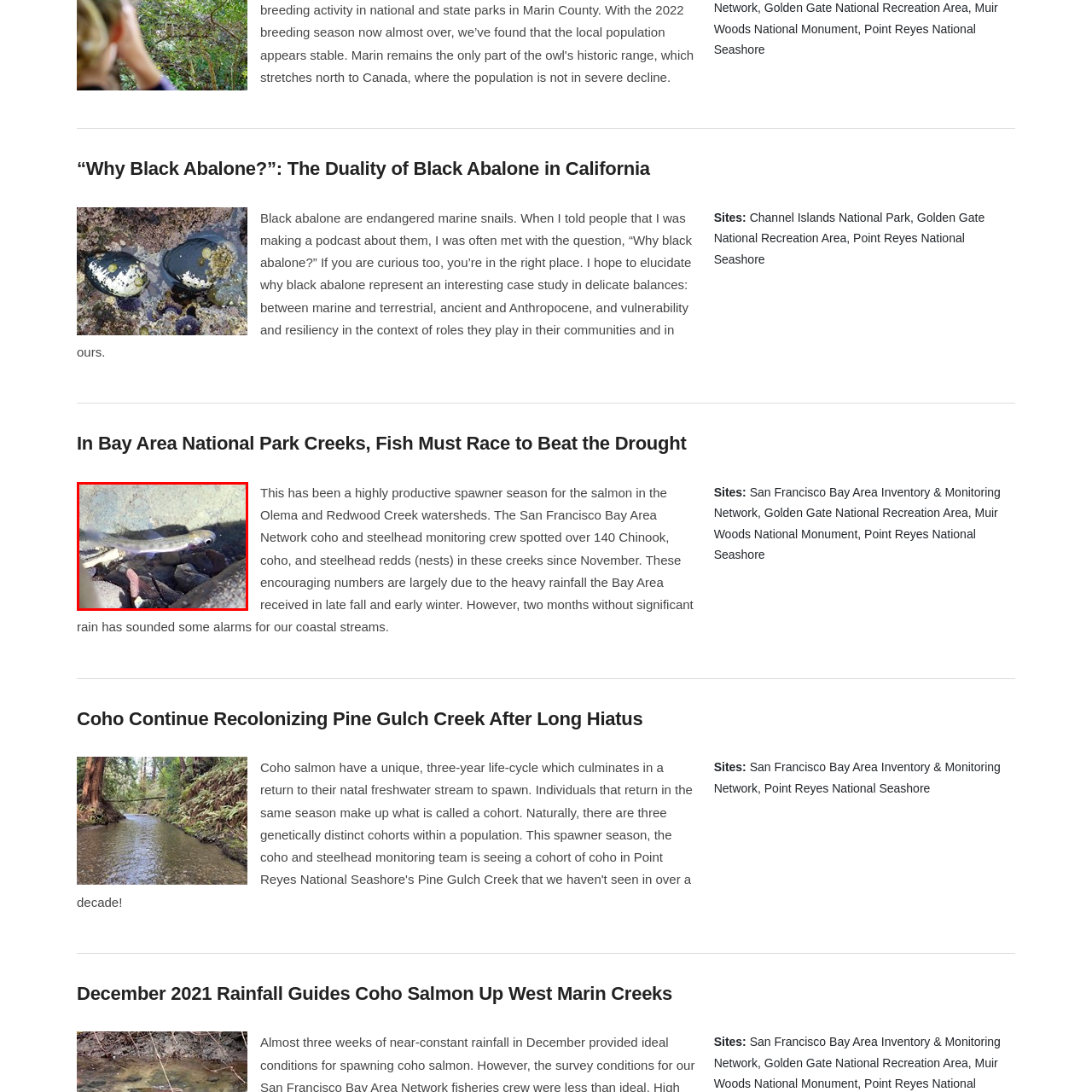Offer a detailed caption for the picture inside the red-bordered area.

The image captures a tiny fish swimming in a narrow crevice between two rocks. With comparatively large eyes, the fish is navigating its underwater habitat, showcasing the delicate balance of life in aquatic ecosystems. This scene highlights the vibrant marine biodiversity in areas such as the San Francisco Bay Area, where species like this fish thrive among complex environments. The fish's environment, consisting of rocky substrates and subtle water flow, is crucial for its survival, reflecting the interconnectedness of marine life and their habitats.